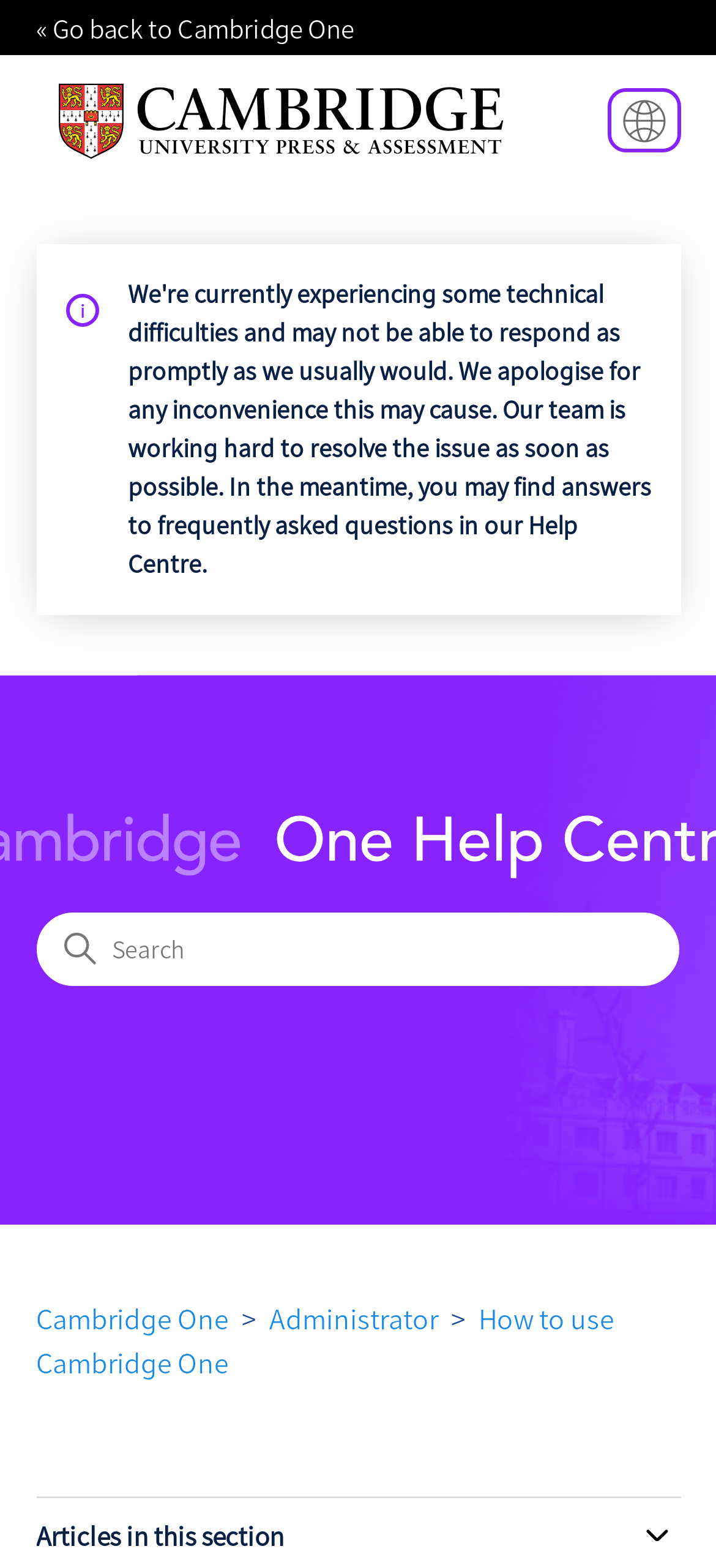Answer the question in one word or a short phrase:
How many list items are under 'Cambridge One'?

3